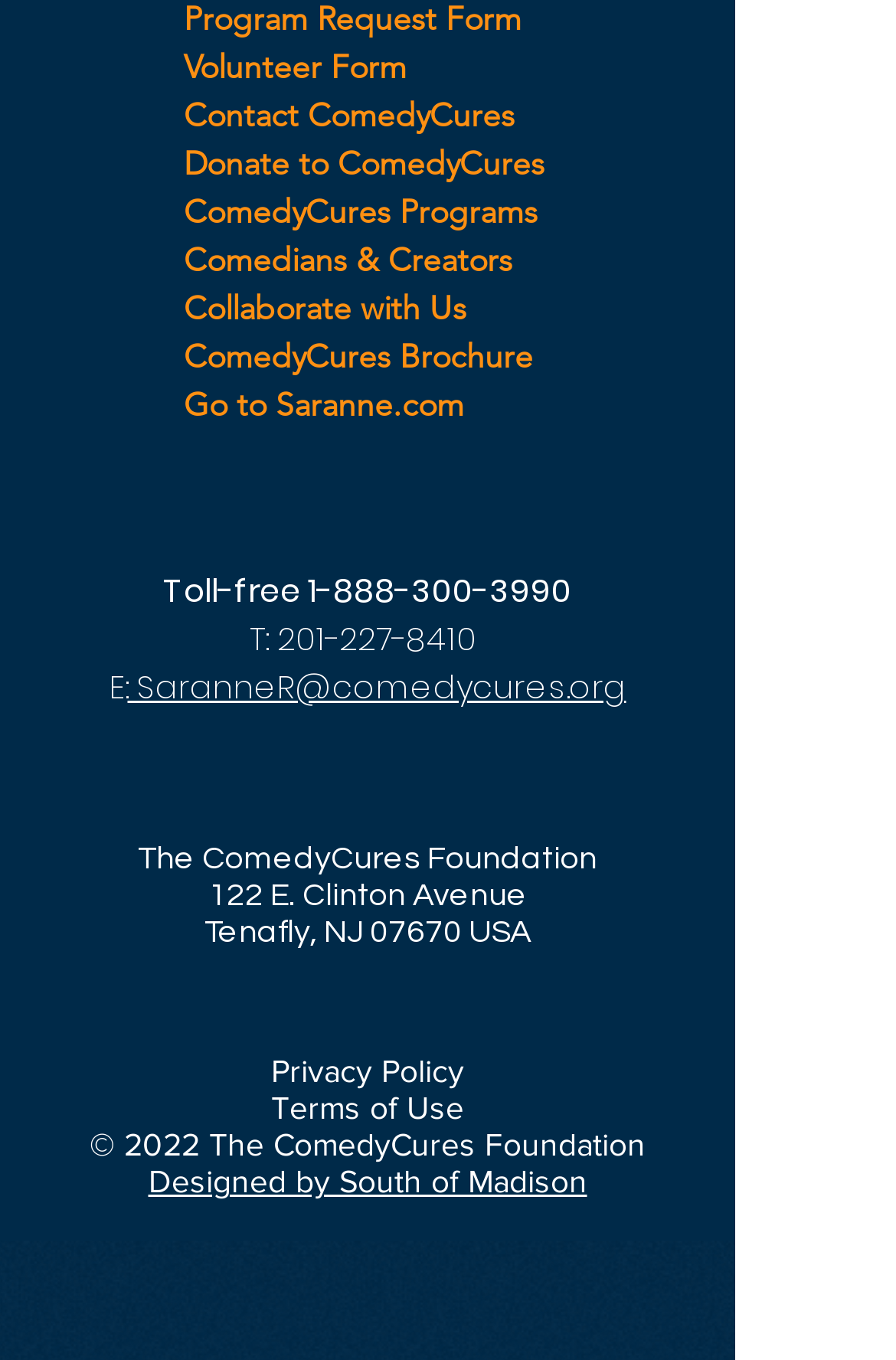Provide your answer in one word or a succinct phrase for the question: 
What is the address of The ComedyCures Foundation?

122 E. Clinton Avenue, Tenafly, NJ 07670 USA